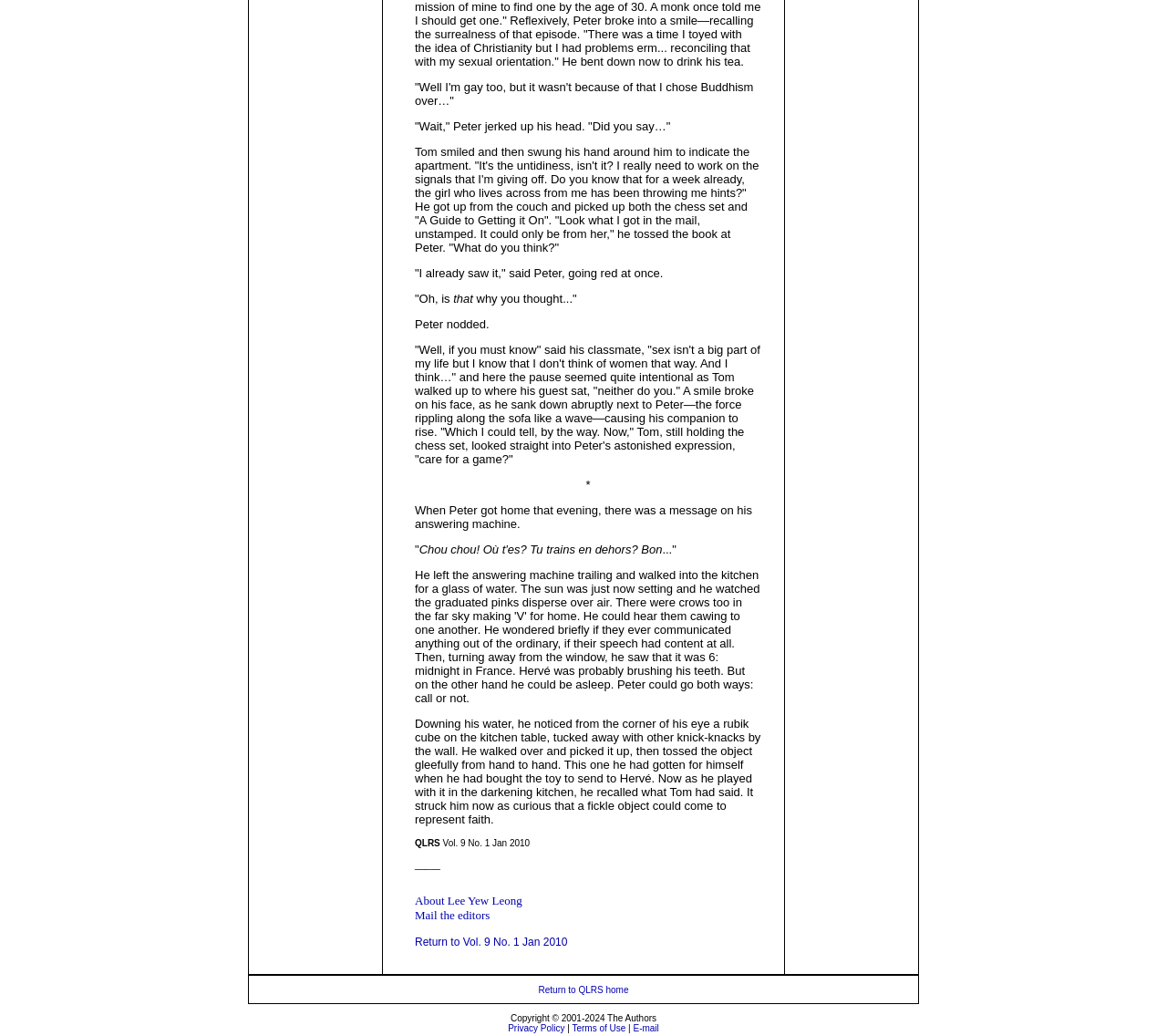What is the name of the publication?
Please give a detailed and elaborate explanation in response to the question.

The name of the publication can be found at the top of the webpage, where it says 'QLRS' followed by 'Vol. 9 No. 1 Jan 2010'.